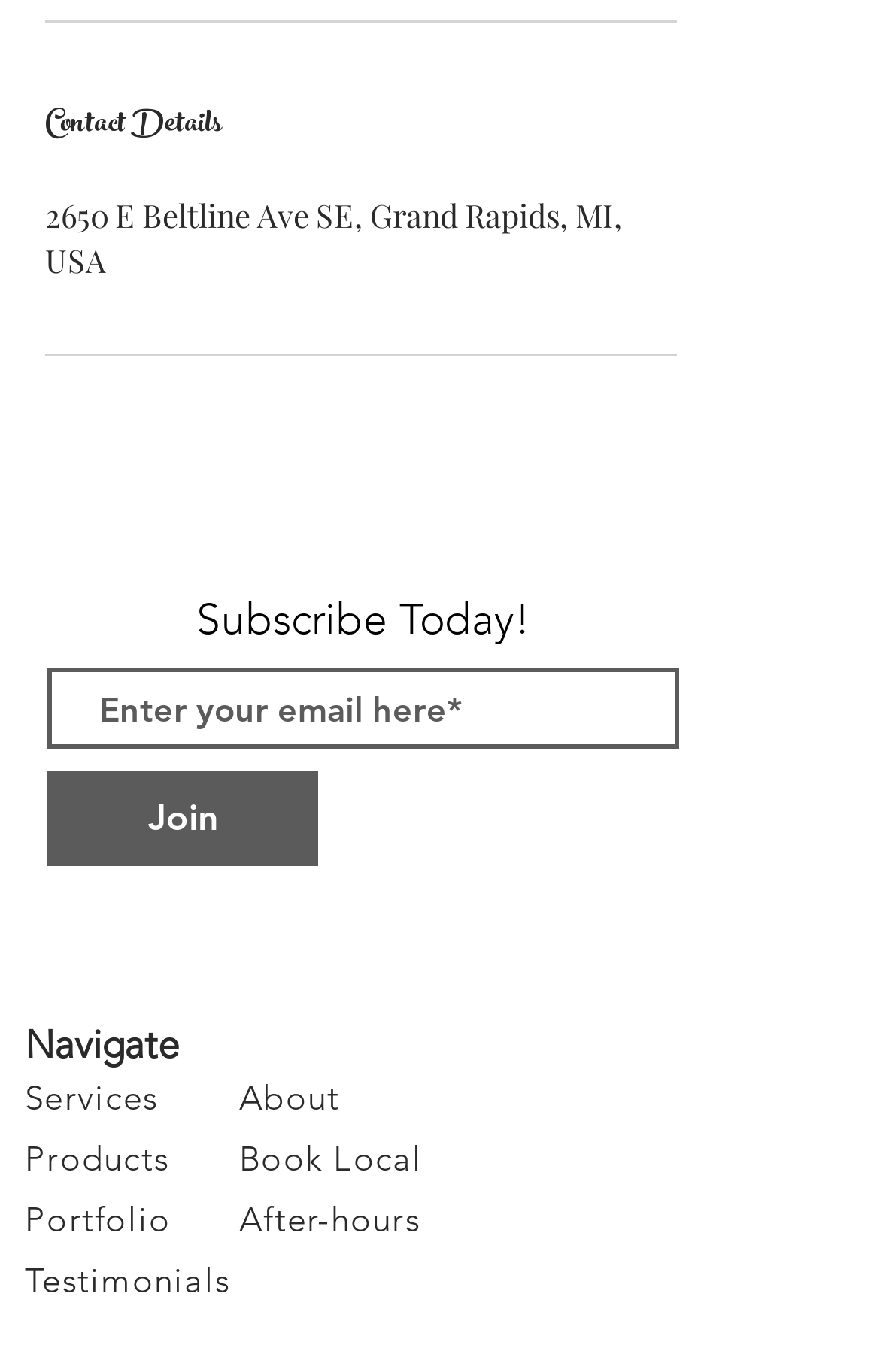Refer to the element description Book Local and identify the corresponding bounding box in the screenshot. Format the coordinates as (top-left x, top-left y, bottom-right x, bottom-right y) with values in the range of 0 to 1.

[0.272, 0.827, 0.481, 0.86]